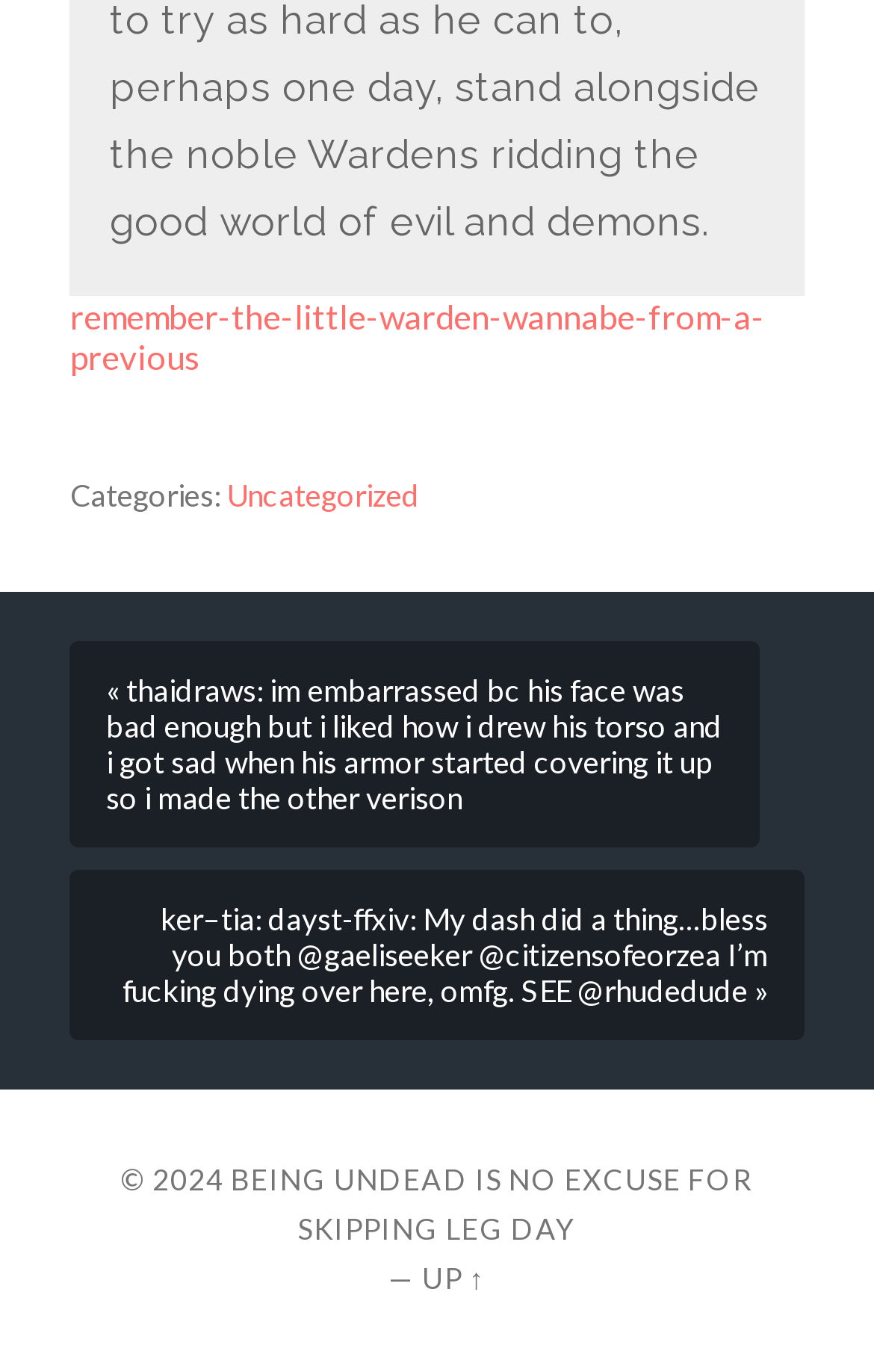Refer to the element description remember-the-little-warden-wannabe-from-a-previous and identify the corresponding bounding box in the screenshot. Format the coordinates as (top-left x, top-left y, bottom-right x, bottom-right y) with values in the range of 0 to 1.

[0.08, 0.216, 0.875, 0.275]